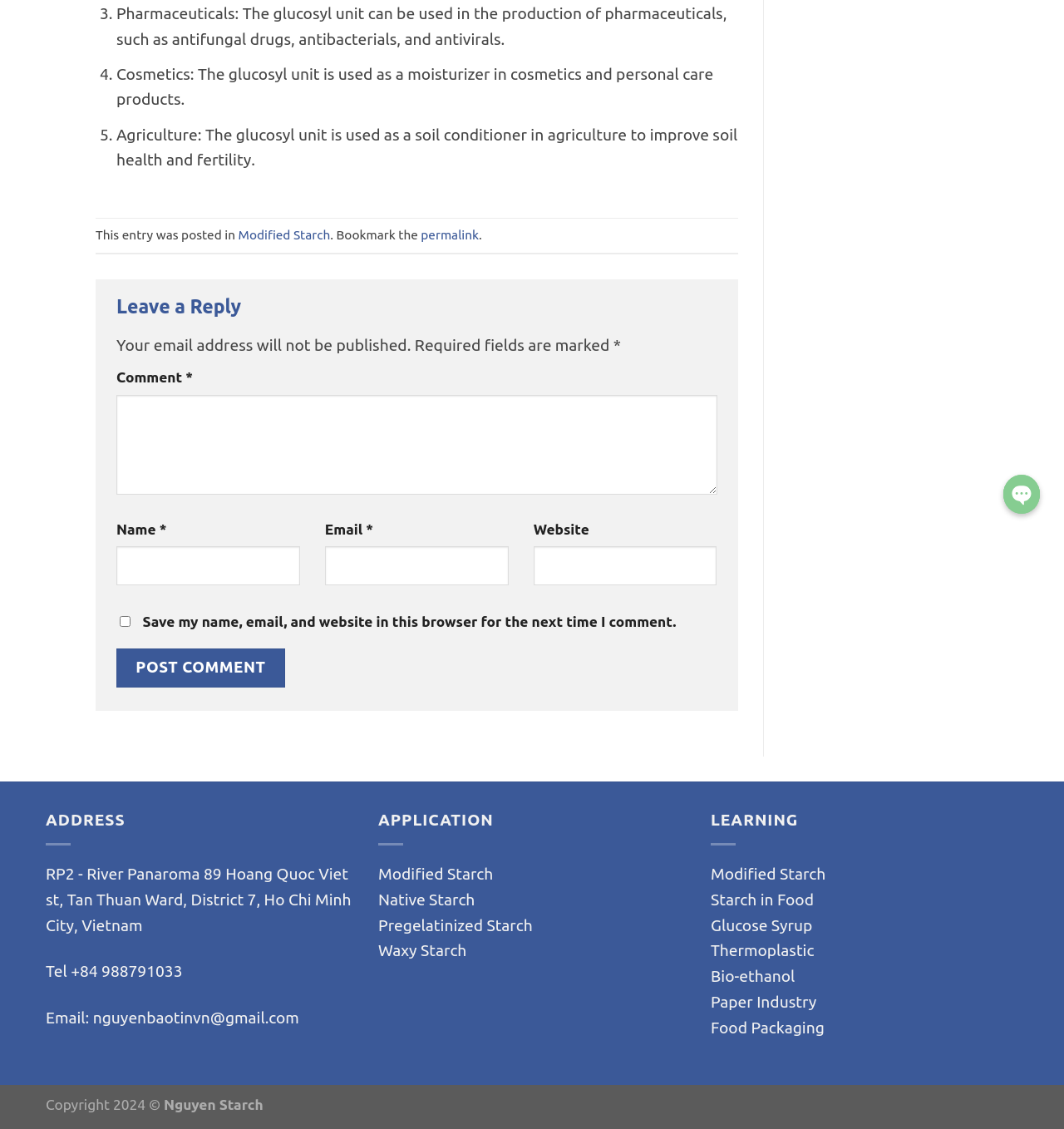Using the webpage screenshot, find the UI element described by name="submit" value="Post Comment". Provide the bounding box coordinates in the format (top-left x, top-left y, bottom-right x, bottom-right y), ensuring all values are floating point numbers between 0 and 1.

[0.109, 0.574, 0.268, 0.609]